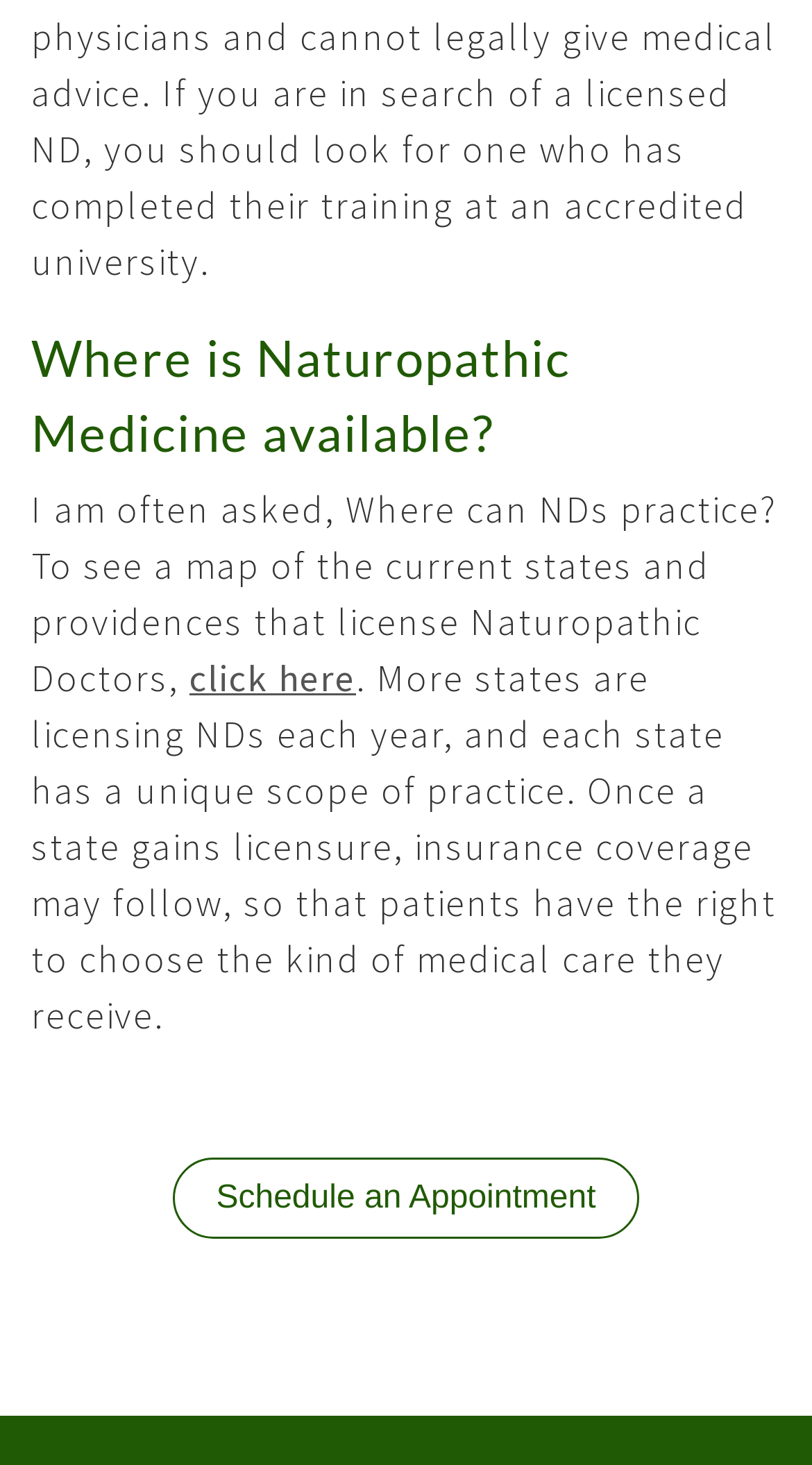Locate the UI element described by Schedule an Appointment and provide its bounding box coordinates. Use the format (top-left x, top-left y, bottom-right x, bottom-right y) with all values as floating point numbers between 0 and 1.

[0.212, 0.799, 0.788, 0.831]